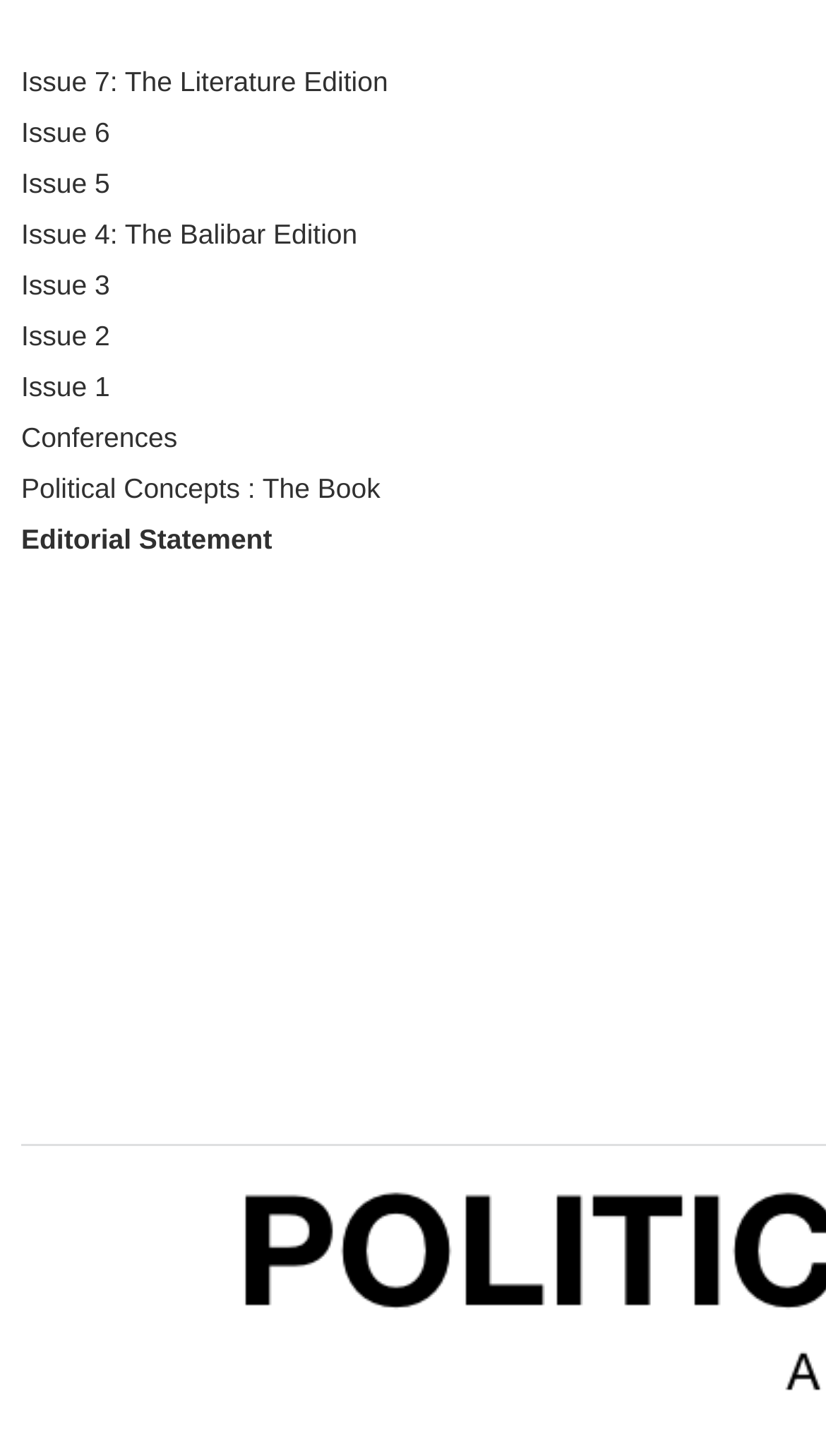Is there a link to a book on this webpage?
Please provide a detailed answer to the question.

I looked at the list of links and found one that says 'Political Concepts : The Book', which suggests that it is a link to a book.